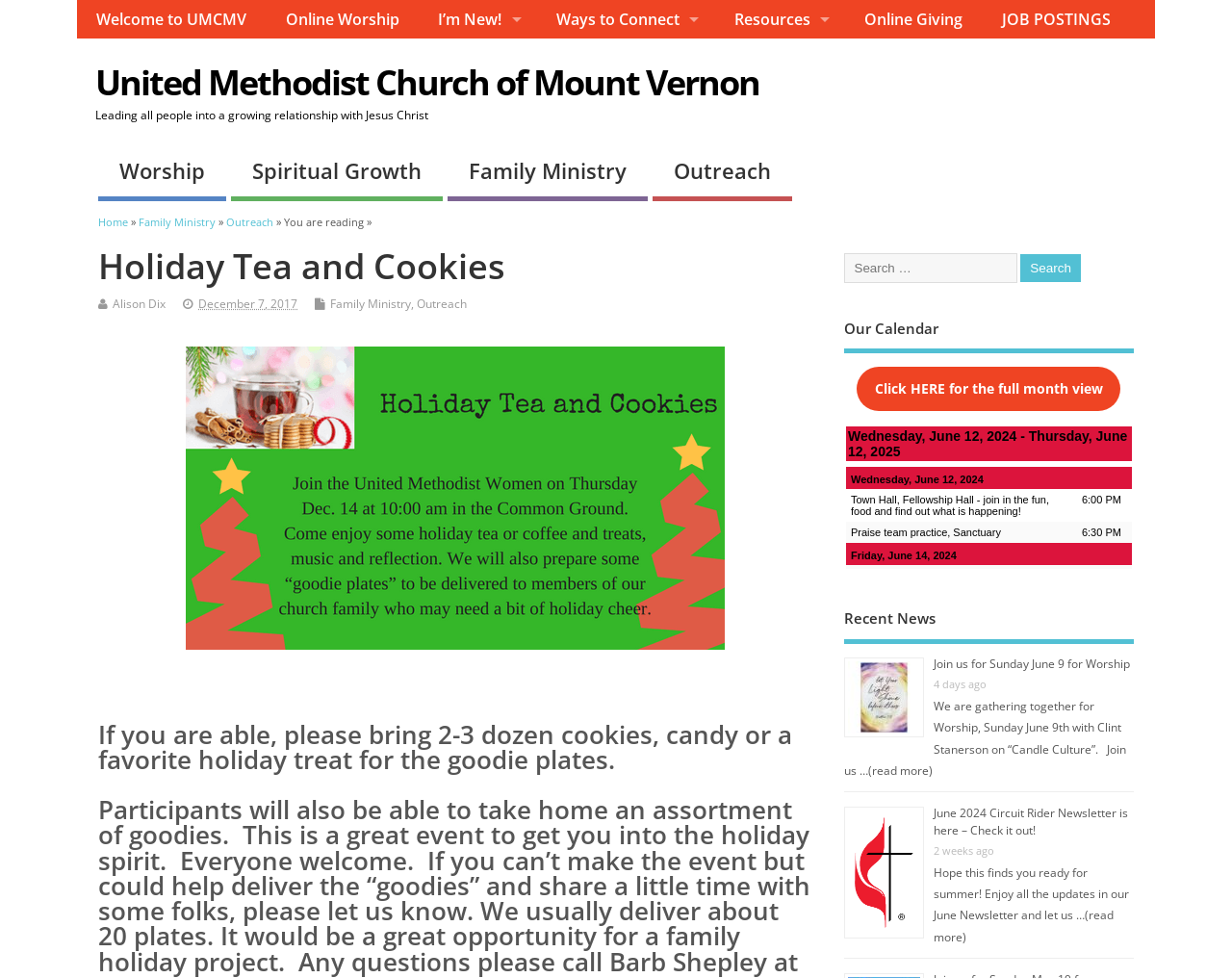What is the name of the church?
Analyze the screenshot and provide a detailed answer to the question.

I found the answer by looking at the top-level link elements, where I saw a link with the text 'United Methodist Church of Mount Vernon'. This suggests that the webpage is related to this church.